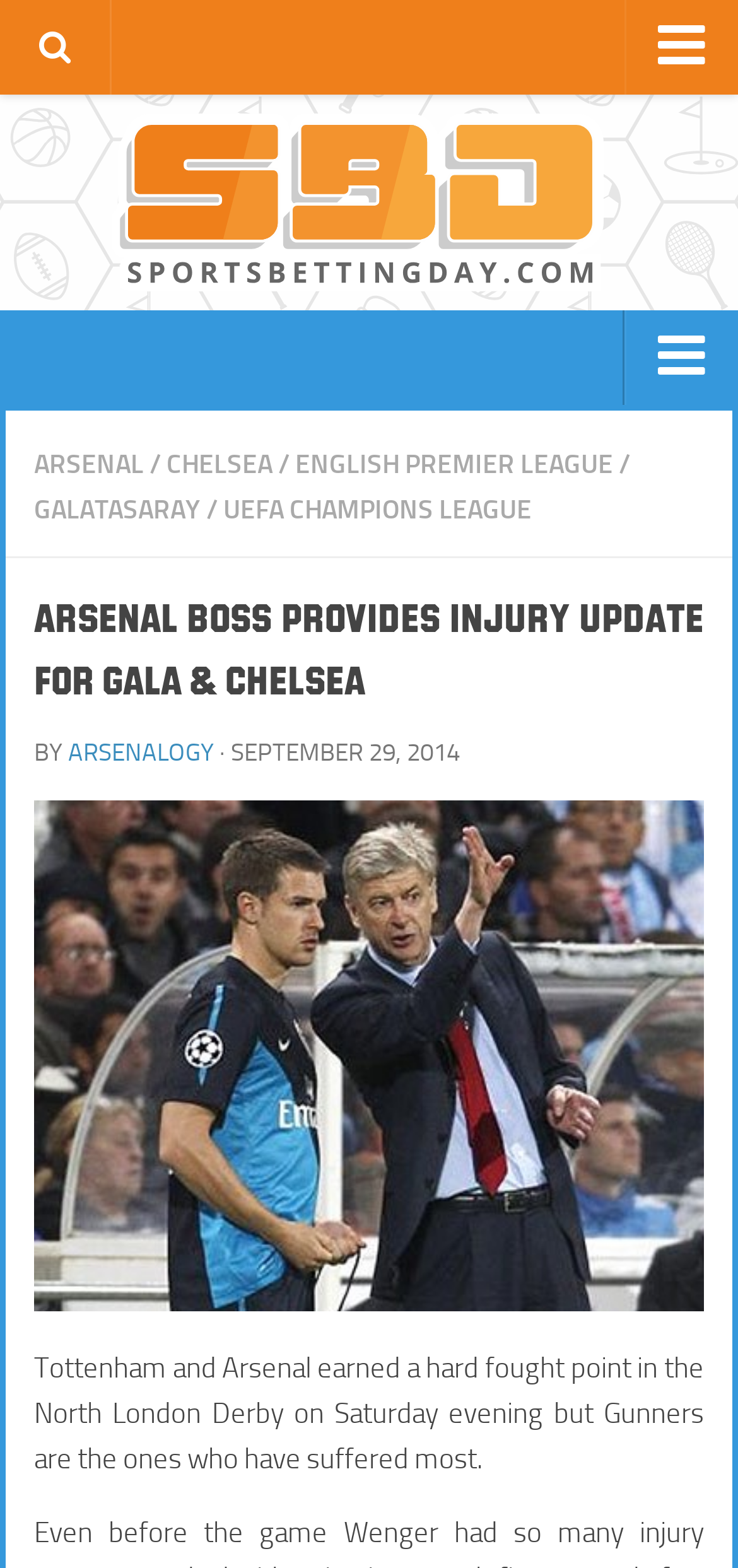Pinpoint the bounding box coordinates of the area that should be clicked to complete the following instruction: "Read about Sports Betting Day". The coordinates must be given as four float numbers between 0 and 1, i.e., [left, top, right, bottom].

[0.01, 0.072, 0.96, 0.185]